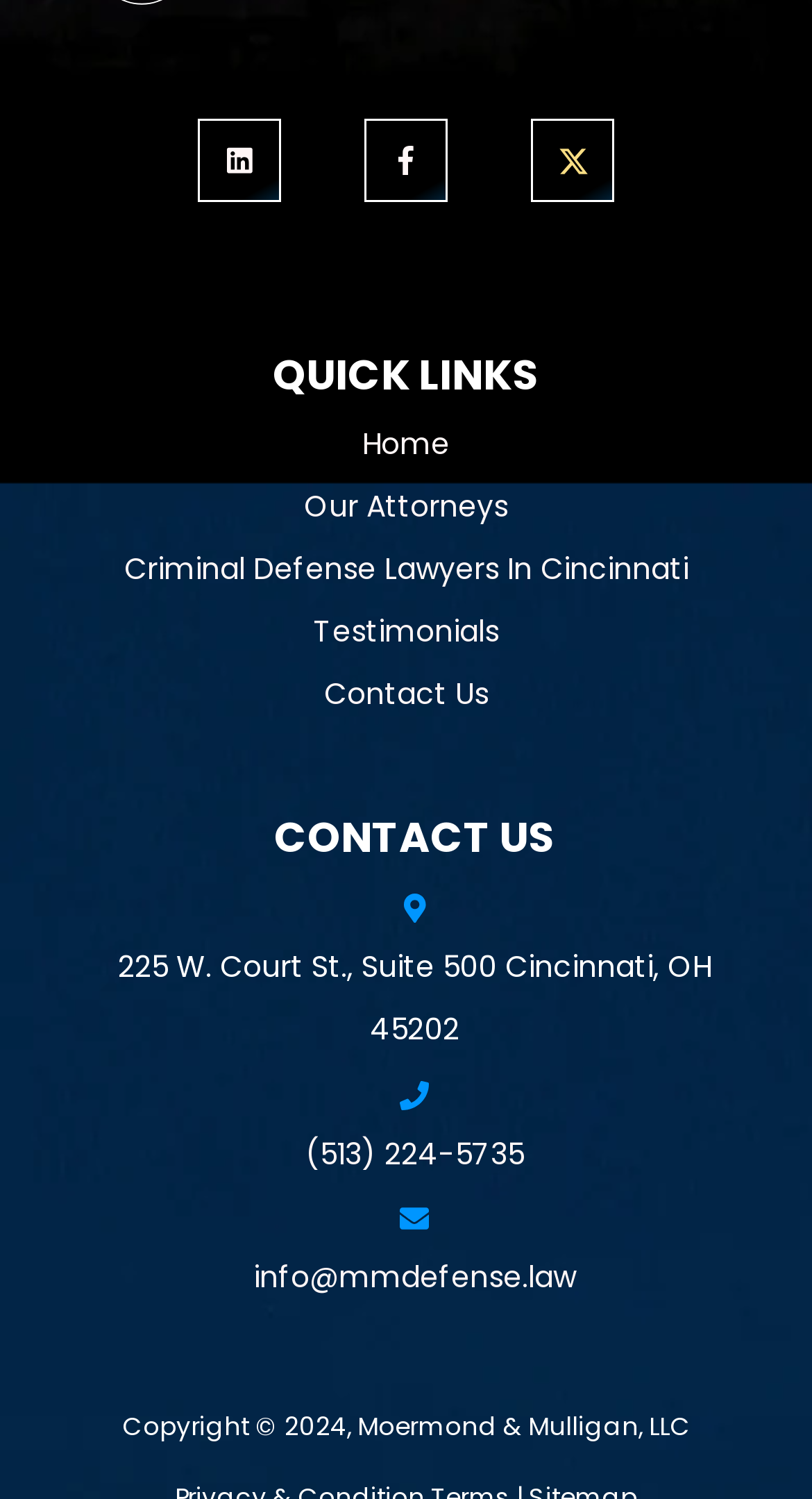Can you show the bounding box coordinates of the region to click on to complete the task described in the instruction: "Visit Criminal Defense Lawyers In Cincinnati"?

[0.153, 0.371, 0.847, 0.391]